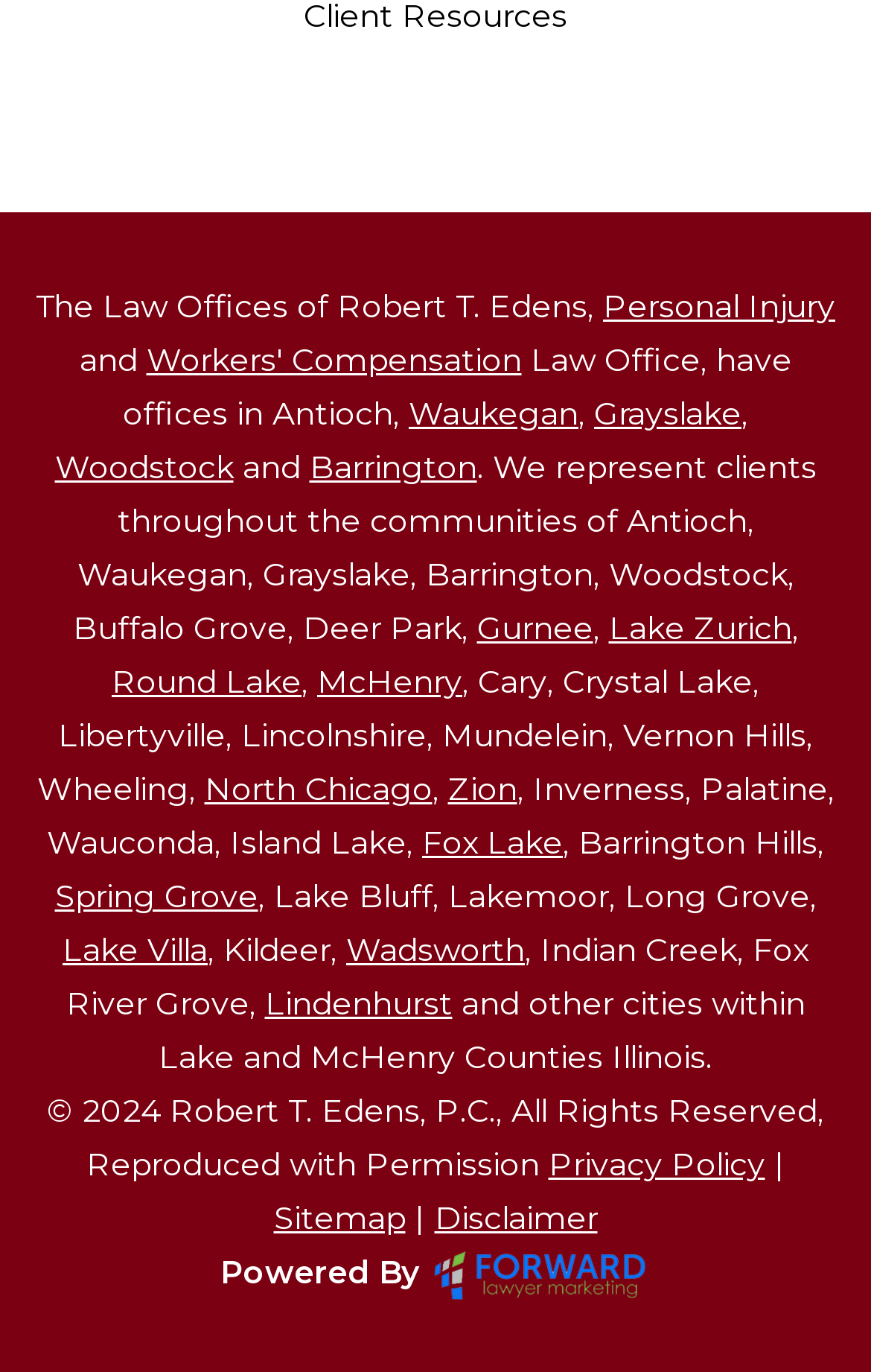Specify the bounding box coordinates of the region I need to click to perform the following instruction: "Explore the Sitemap". The coordinates must be four float numbers in the range of 0 to 1, i.e., [left, top, right, bottom].

[0.314, 0.873, 0.465, 0.902]